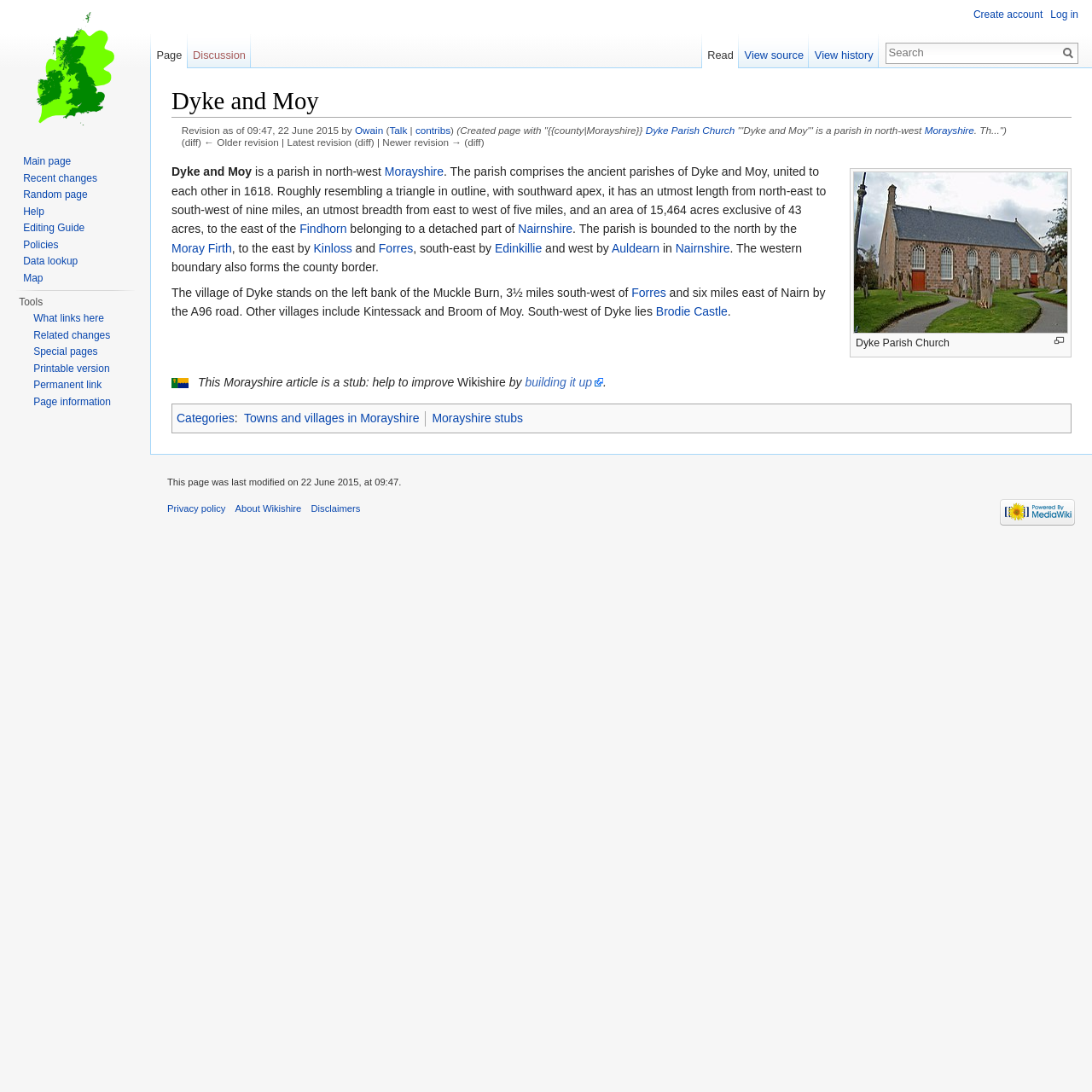What is the name of the river near the village of Dyke?
Can you give a detailed and elaborate answer to the question?

The name of the river near the village of Dyke can be found in the text, which states 'The village of Dyke stands on the left bank of the Muckle Burn'.